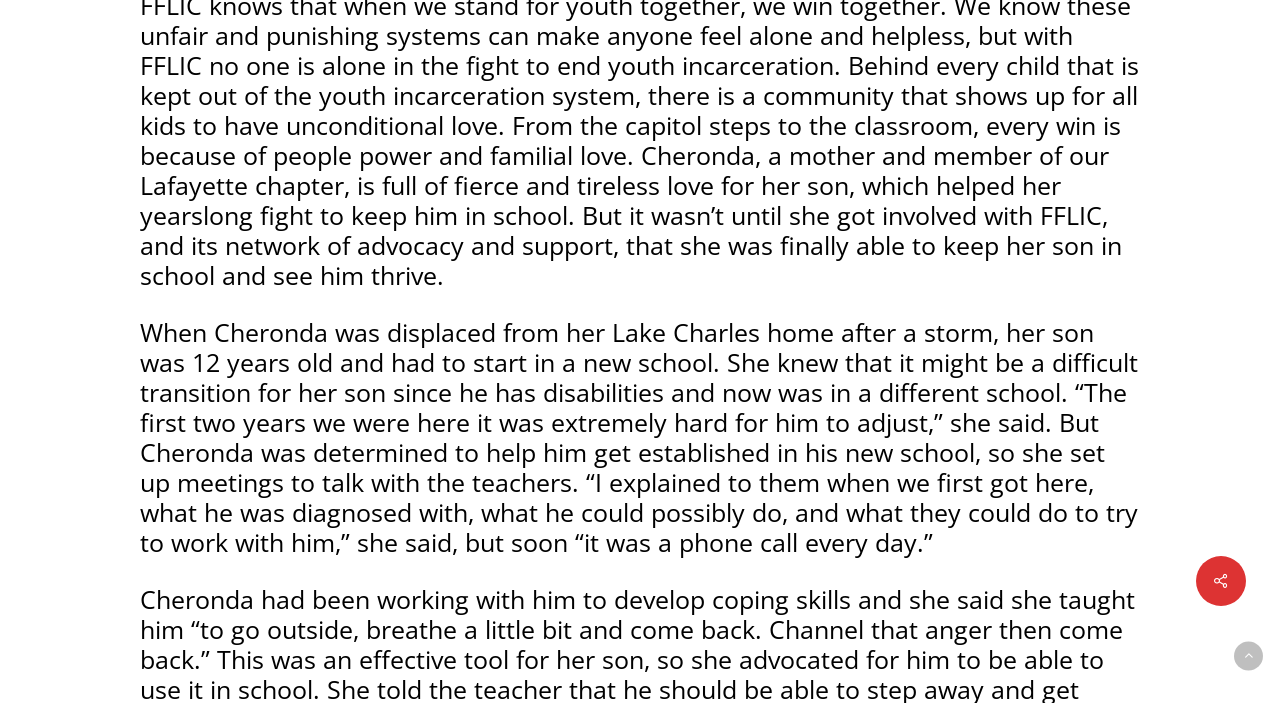Predict the bounding box coordinates of the UI element that matches this description: "instagram". The coordinates should be in the format [left, top, right, bottom] with each value between 0 and 1.

[0.527, 0.804, 0.551, 0.846]